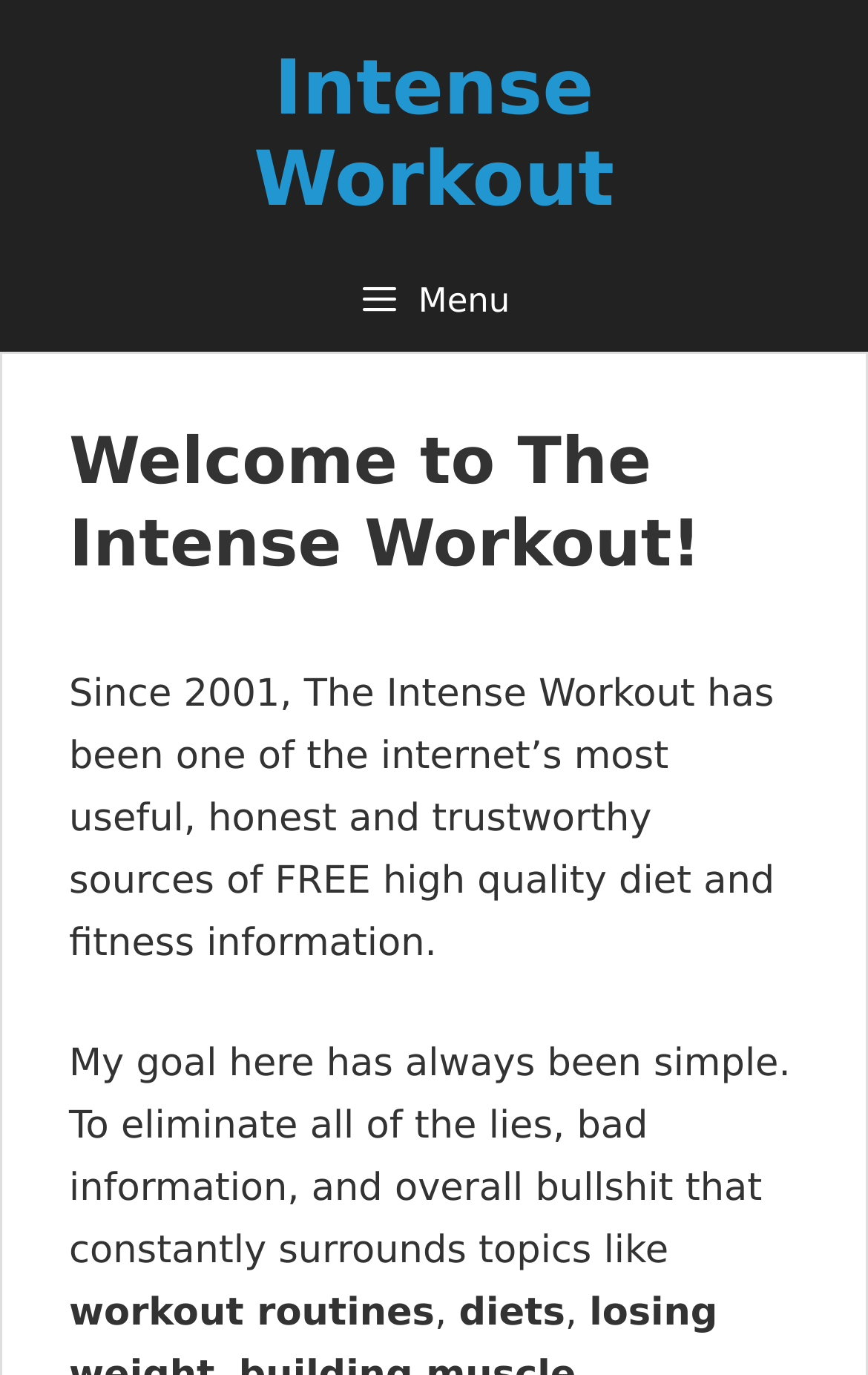Determine the bounding box for the UI element that matches this description: "Menu".

[0.0, 0.181, 1.0, 0.255]